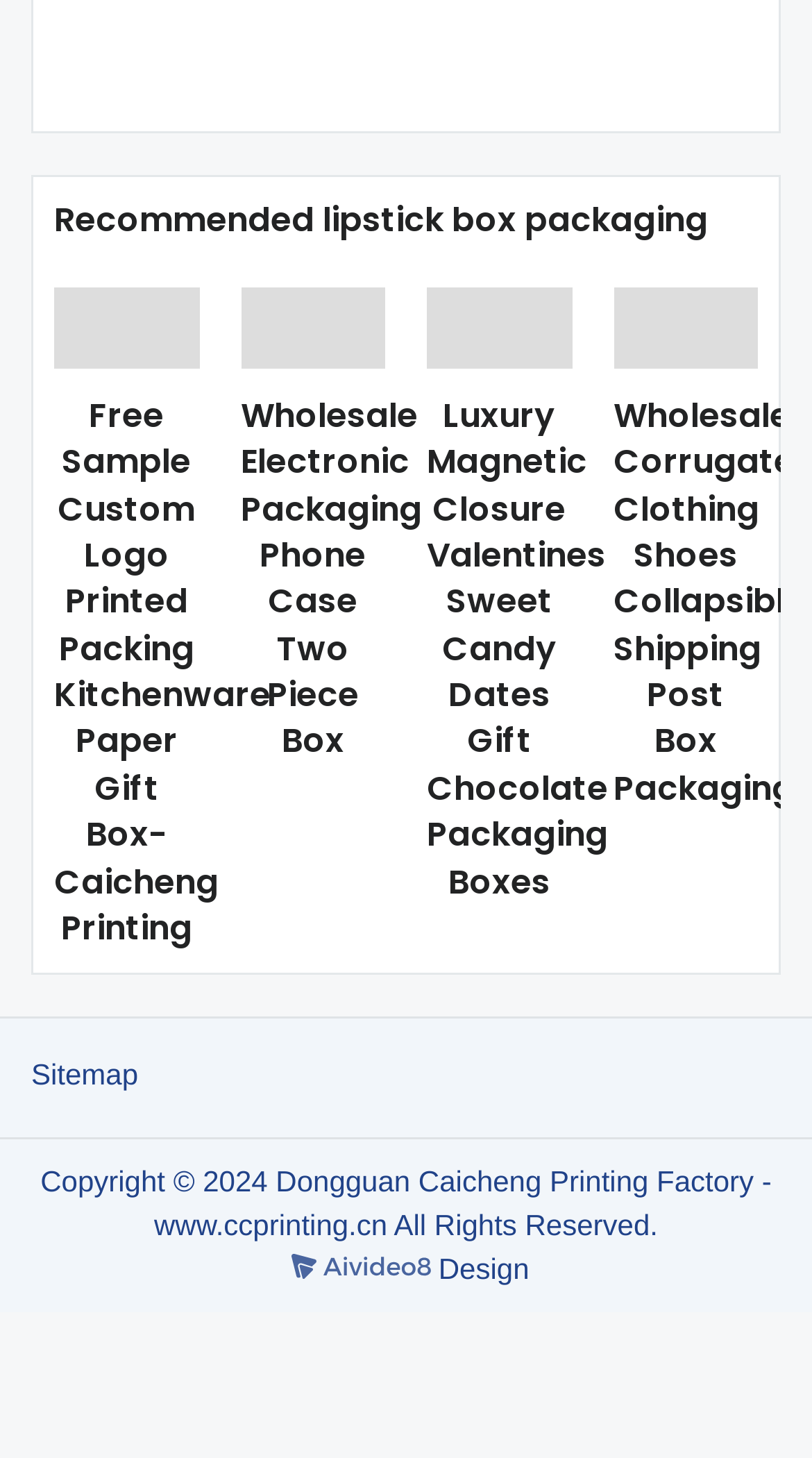Please identify the bounding box coordinates of the region to click in order to complete the given instruction: "Visit the sitemap". The coordinates should be four float numbers between 0 and 1, i.e., [left, top, right, bottom].

[0.038, 0.724, 0.17, 0.747]